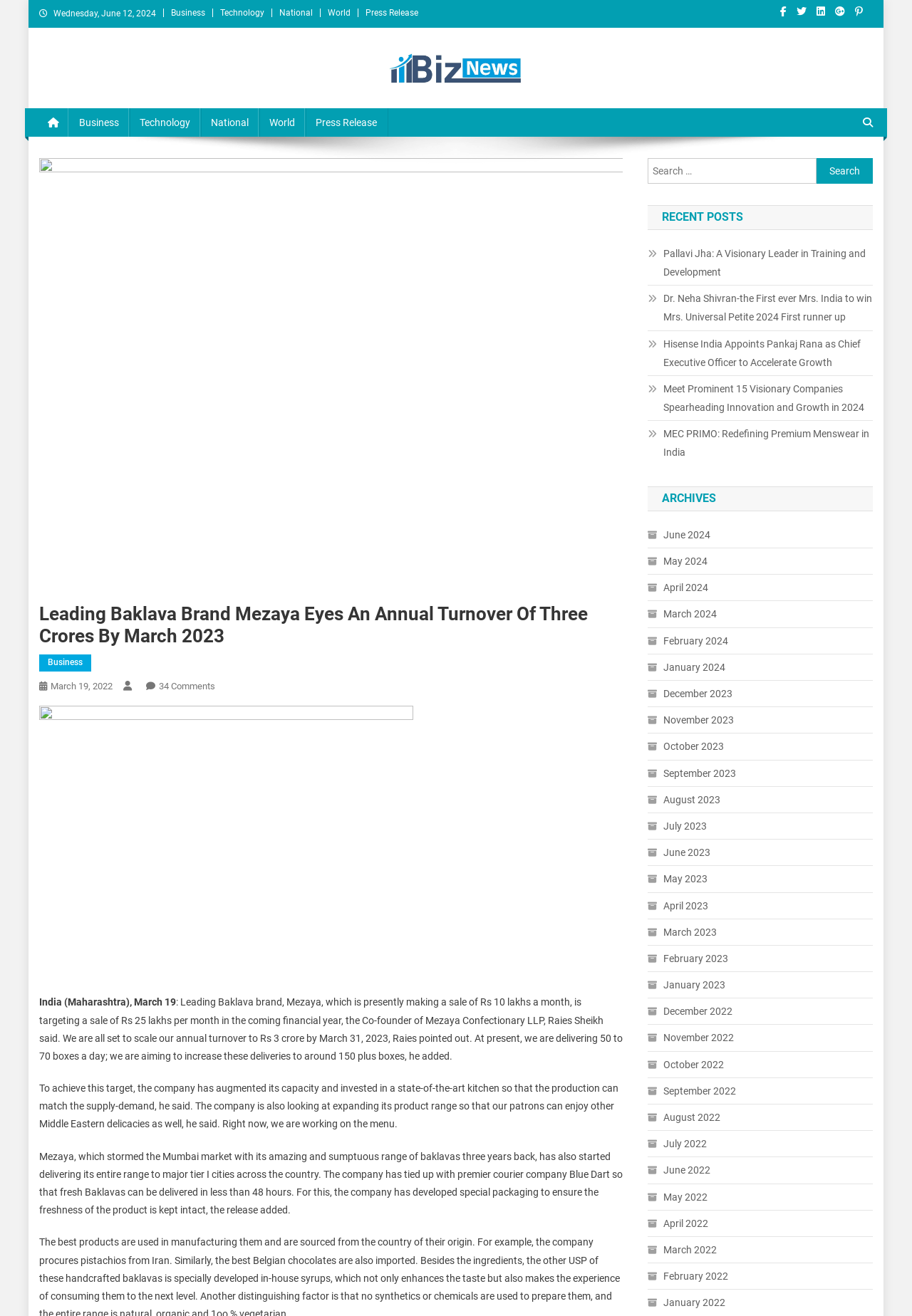Please identify the bounding box coordinates of the element I need to click to follow this instruction: "View archives for June 2024".

[0.71, 0.399, 0.779, 0.413]